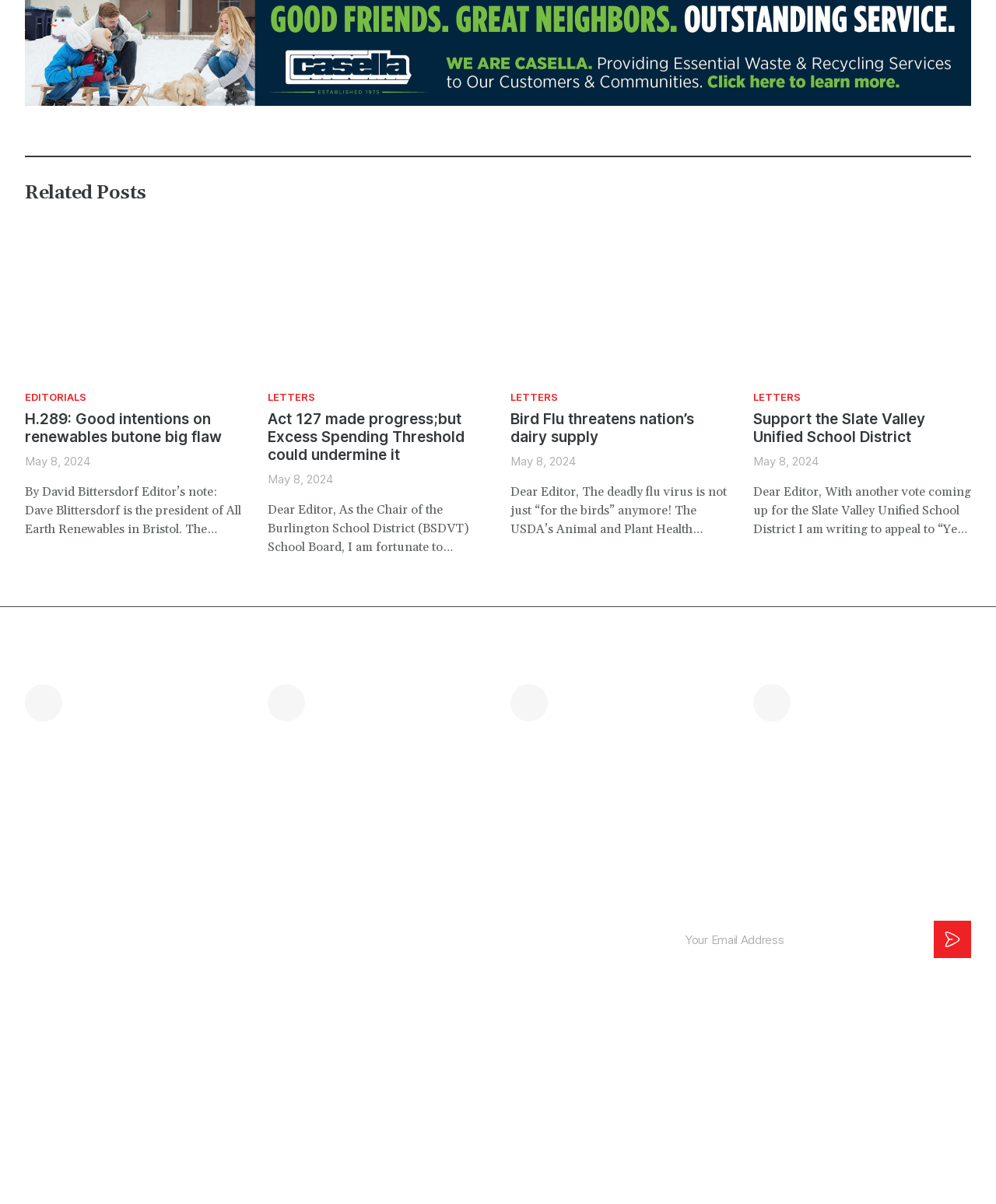Look at the image and answer the question in detail:
What is the topic of the first editorial?

I found the answer by looking at the first editorial, which has a heading 'H.289: Good intentions on renewables but one big flaw', indicating that the topic is related to renewables.